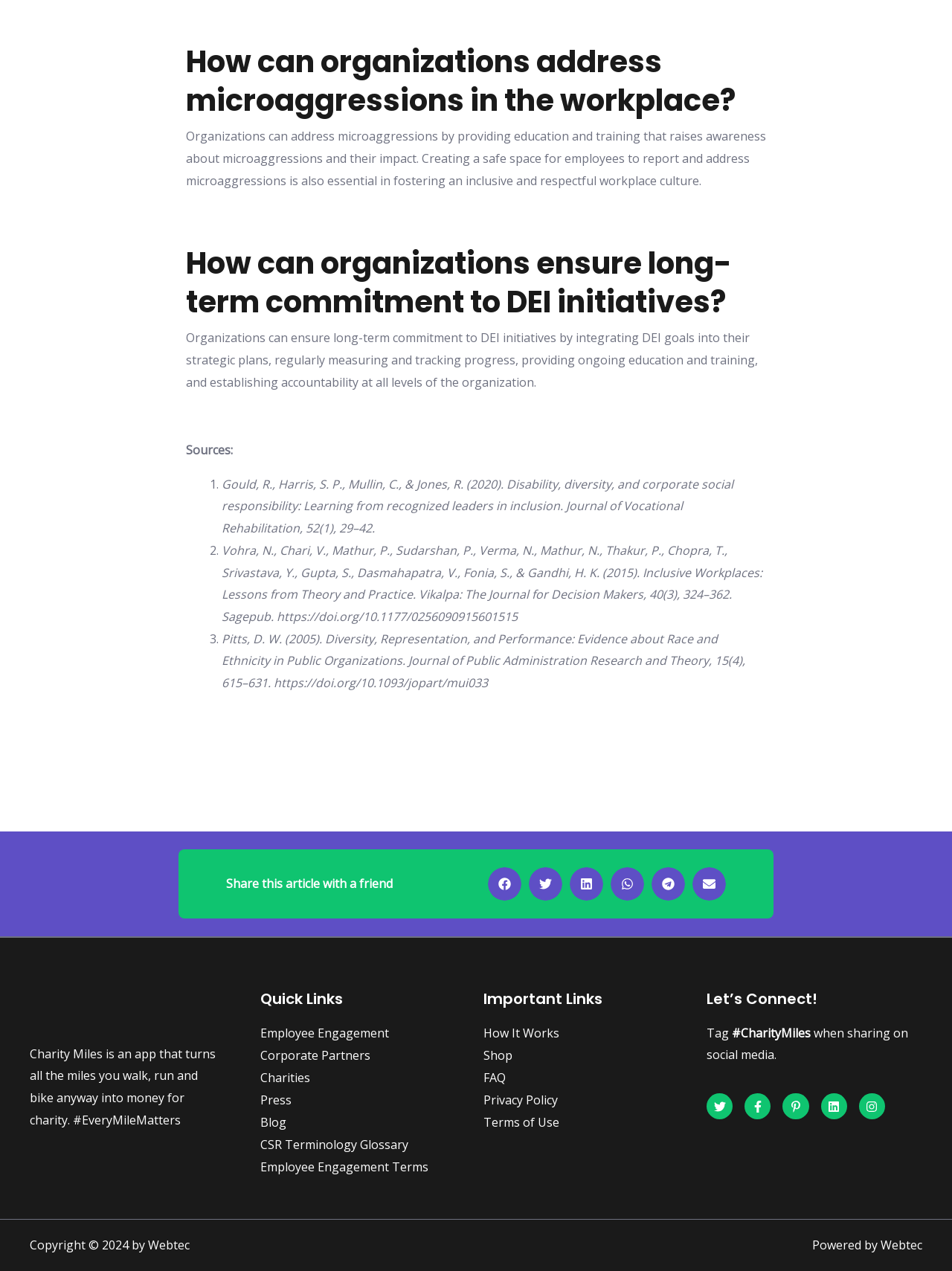What is the purpose of the 'Share this article with a friend' section?
Utilize the image to construct a detailed and well-explained answer.

The 'Share this article with a friend' section provides buttons to share the article on various social media platforms, including Facebook, Twitter, LinkedIn, WhatsApp, and Telegram, indicating that its purpose is to allow users to share the article with others on social media.